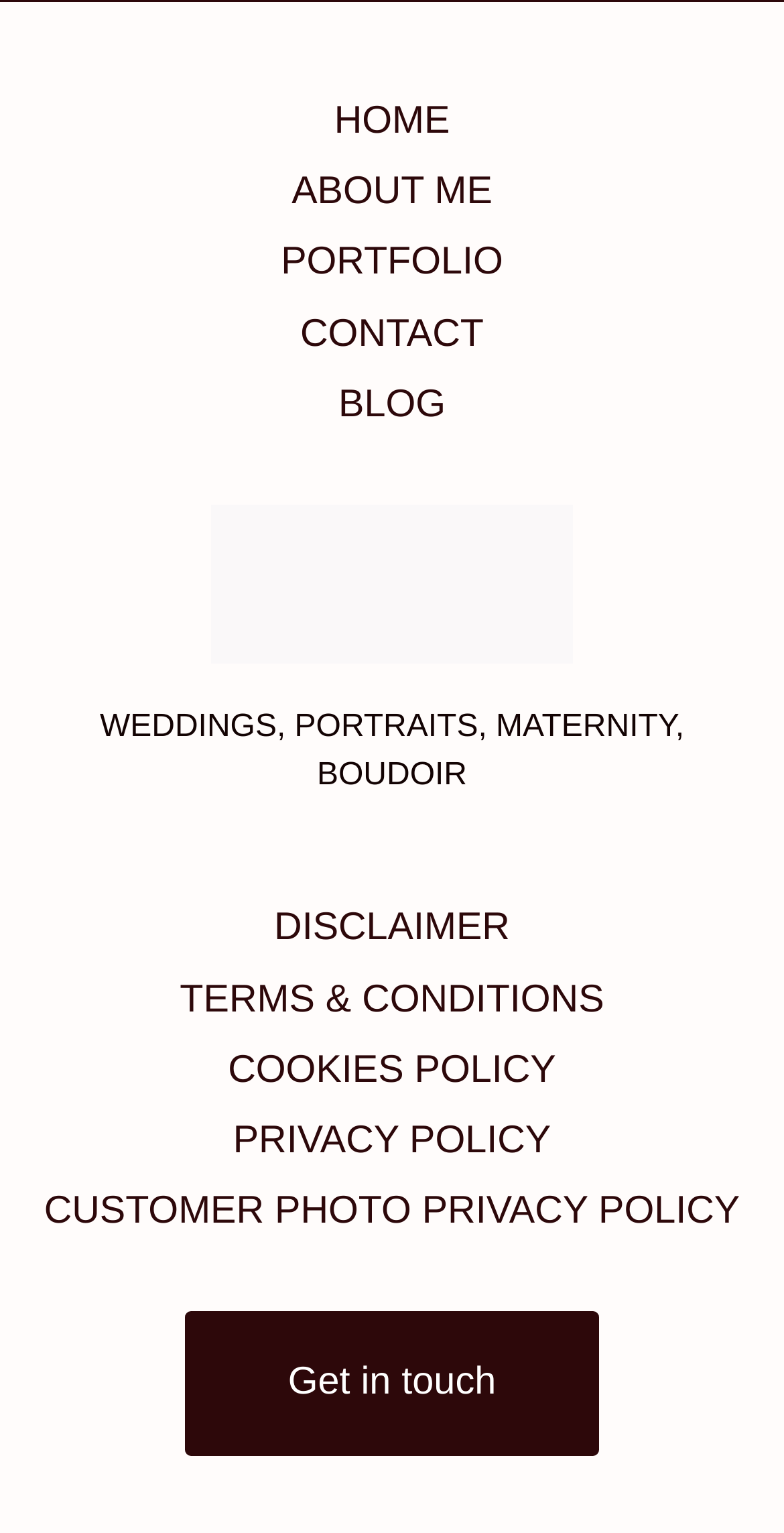What is the purpose of the link 'Get in touch'?
Based on the image, answer the question in a detailed manner.

The link 'Get in touch' is located at [0.237, 0.856, 0.763, 0.949] and is likely intended for users to contact the photographer, possibly to inquire about their services or to request more information.